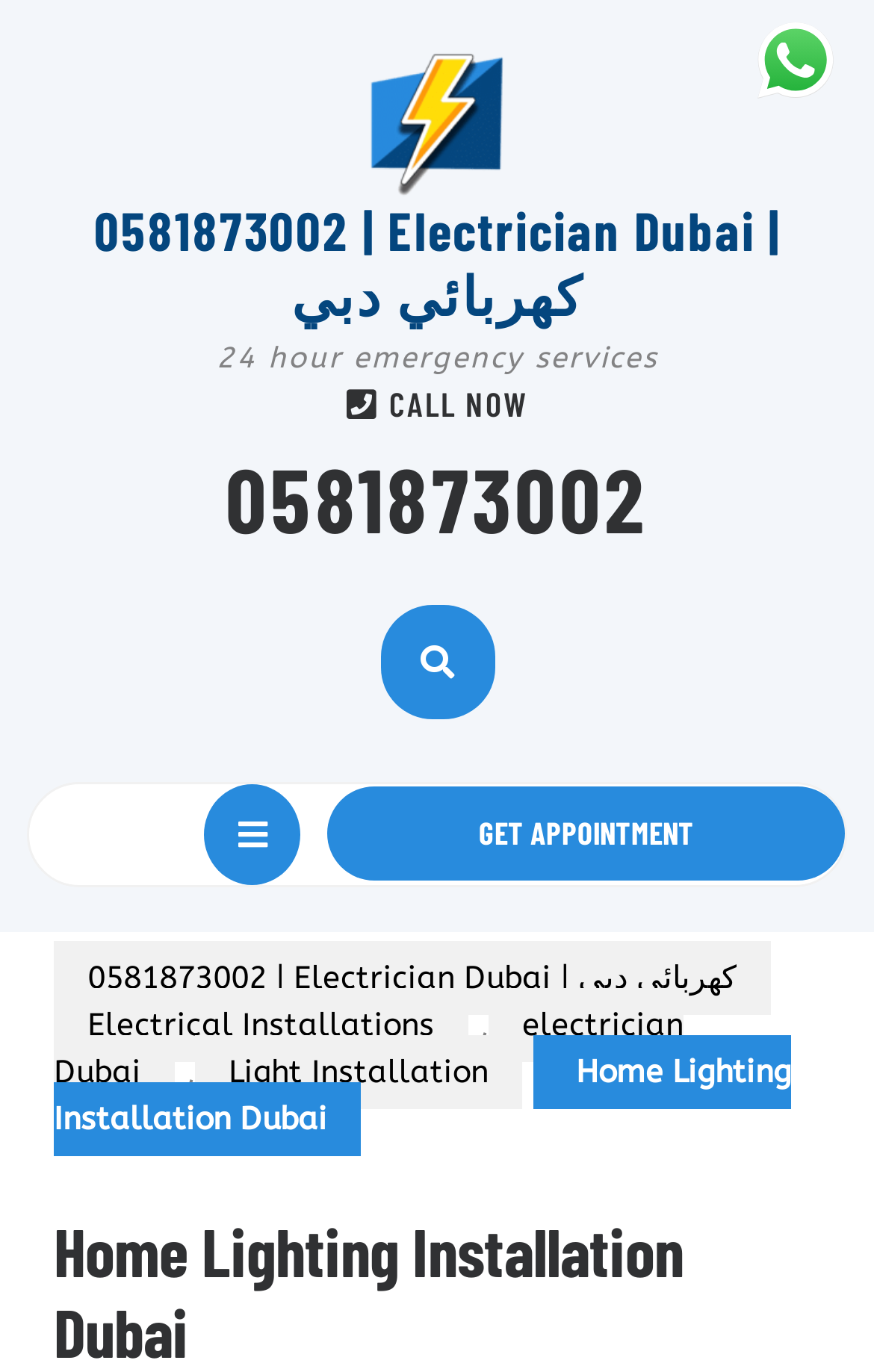What is the primary heading on this webpage?

Home Lighting Installation Dubai